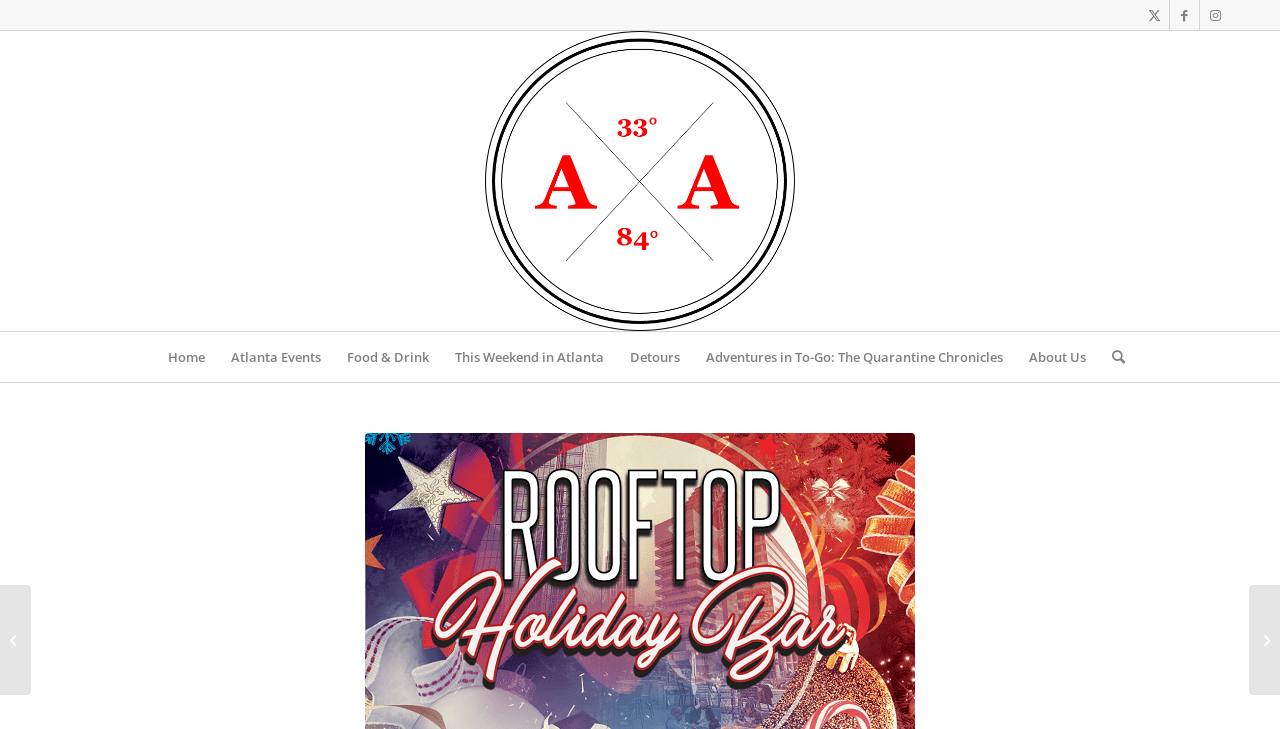Specify the bounding box coordinates of the element's region that should be clicked to achieve the following instruction: "Navigate to Home page". The bounding box coordinates consist of four float numbers between 0 and 1, in the format [left, top, right, bottom].

[0.121, 0.455, 0.17, 0.524]